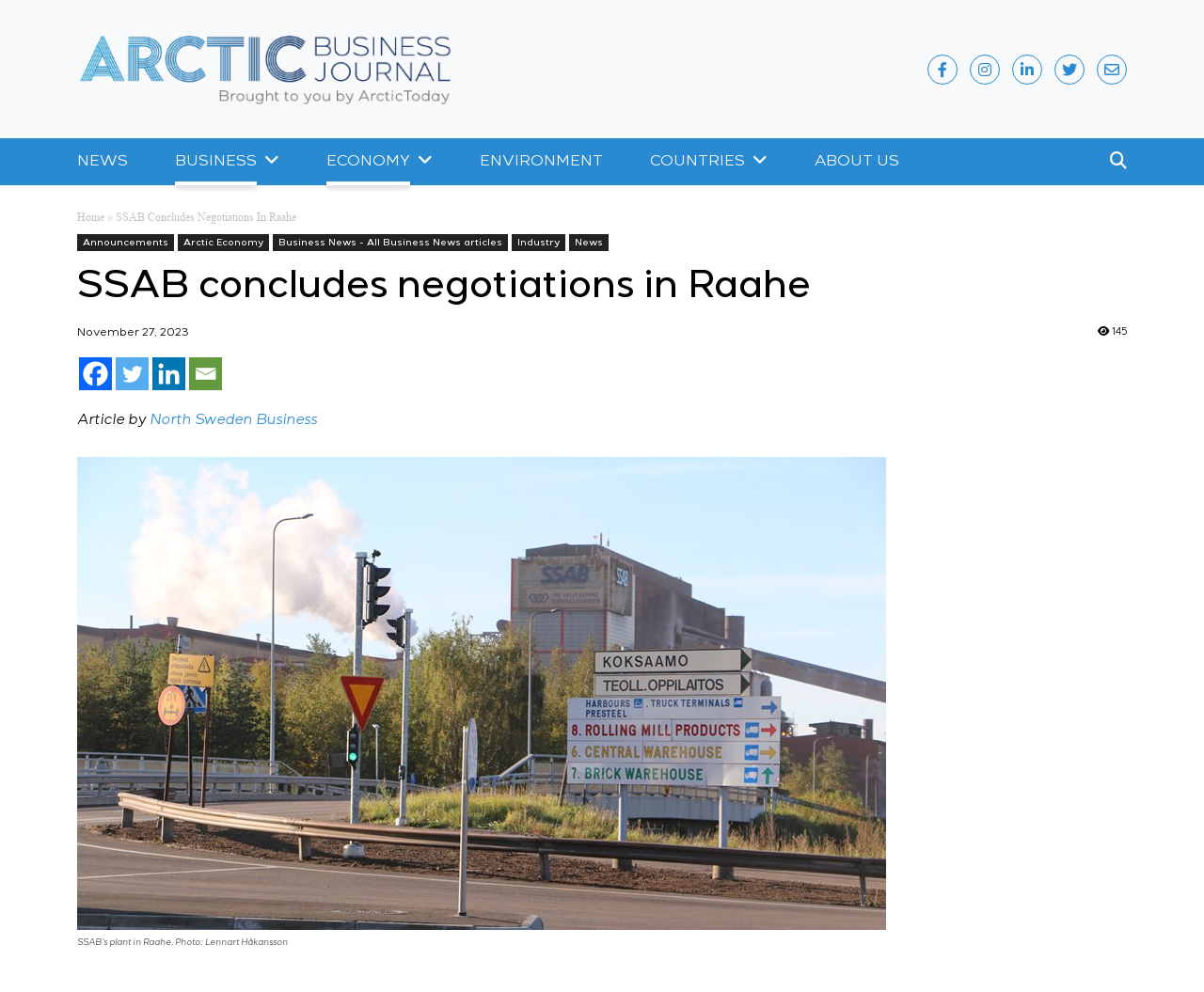What is the name of the author of the article? Using the information from the screenshot, answer with a single word or phrase.

North Sweden Business